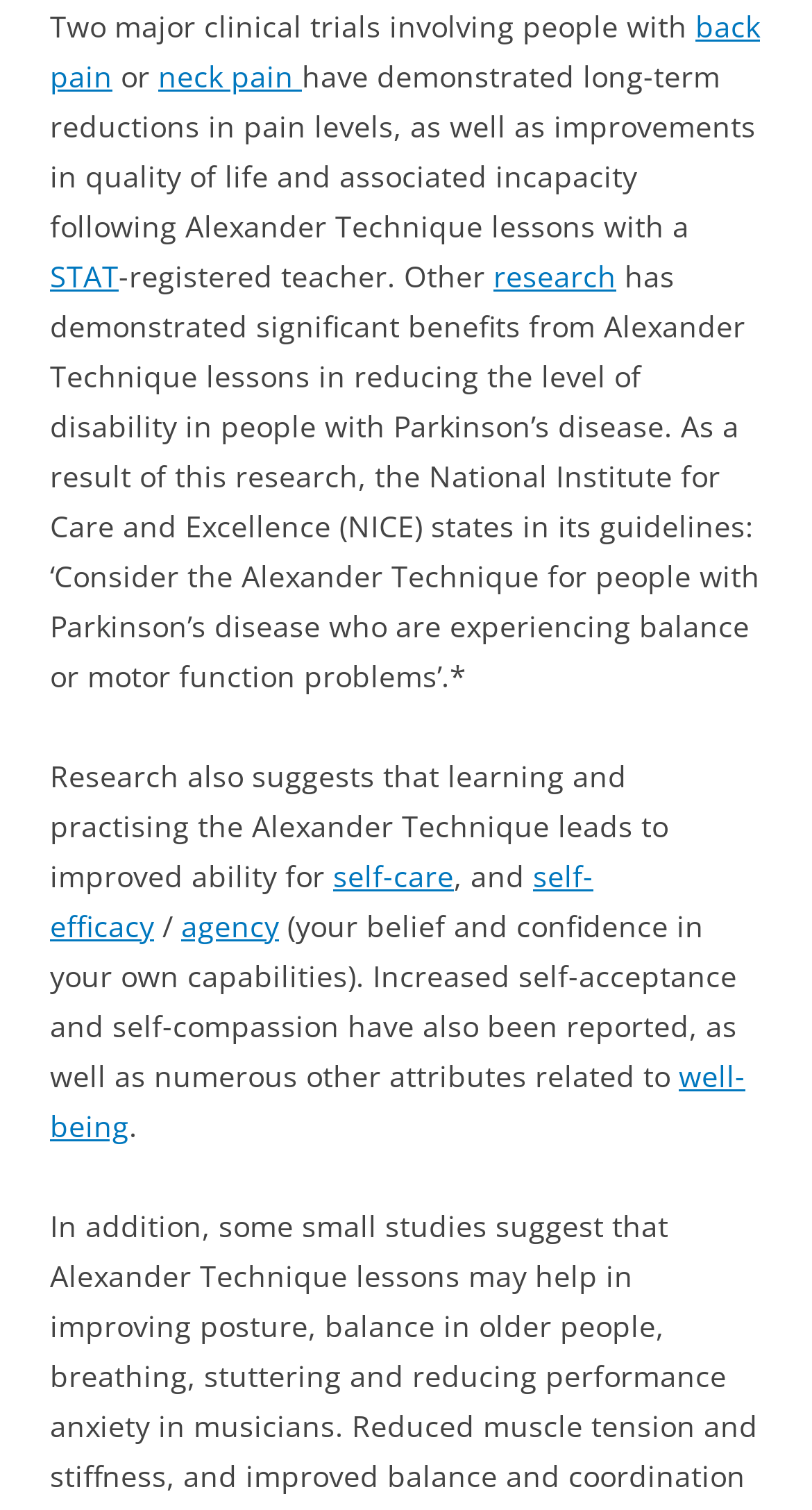Determine the bounding box coordinates of the target area to click to execute the following instruction: "Learn about the benefits of self-care through Alexander Technique."

[0.41, 0.566, 0.559, 0.593]